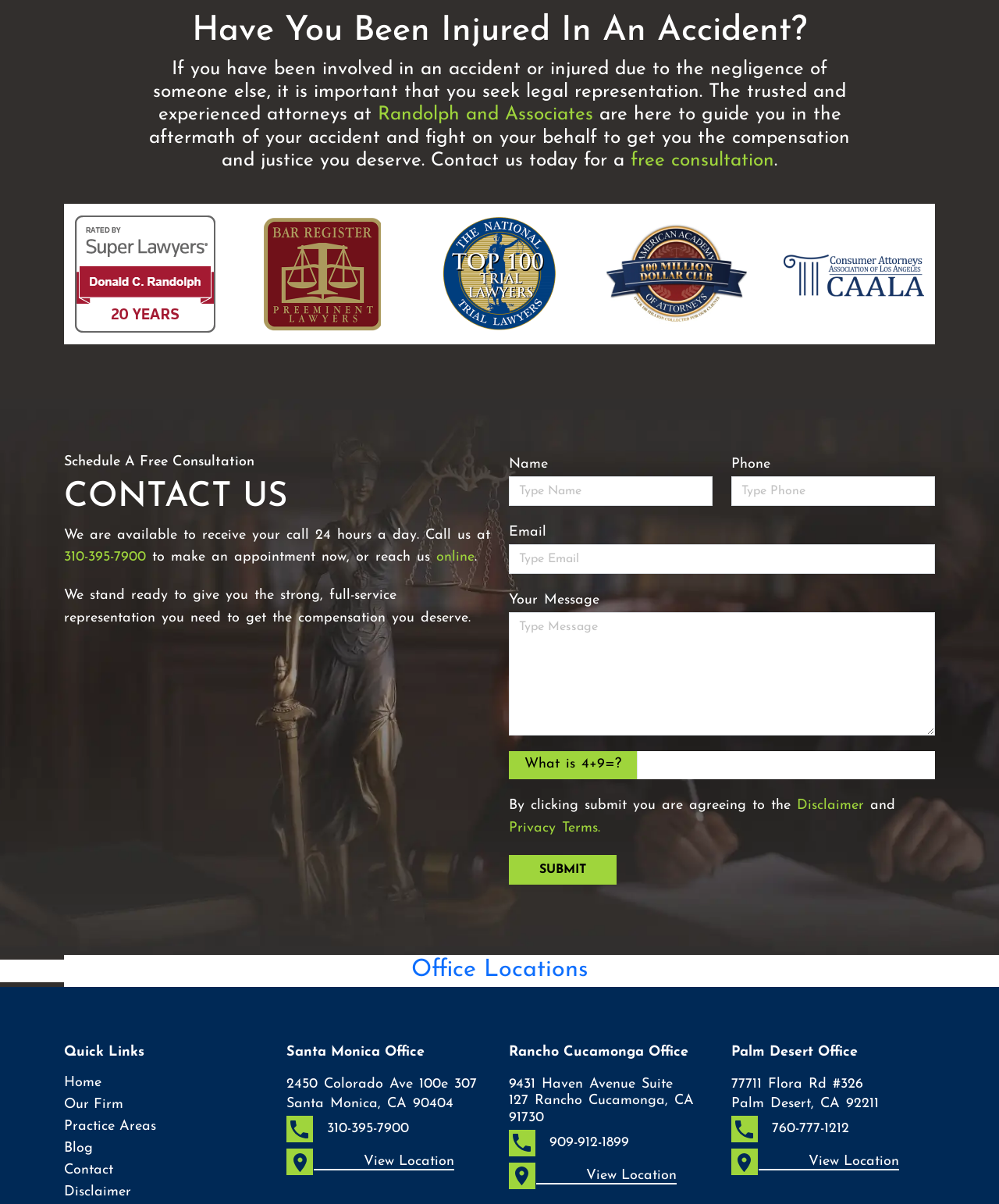Locate the bounding box coordinates of the area where you should click to accomplish the instruction: "Click the 'Contact' link".

[0.064, 0.966, 0.113, 0.978]